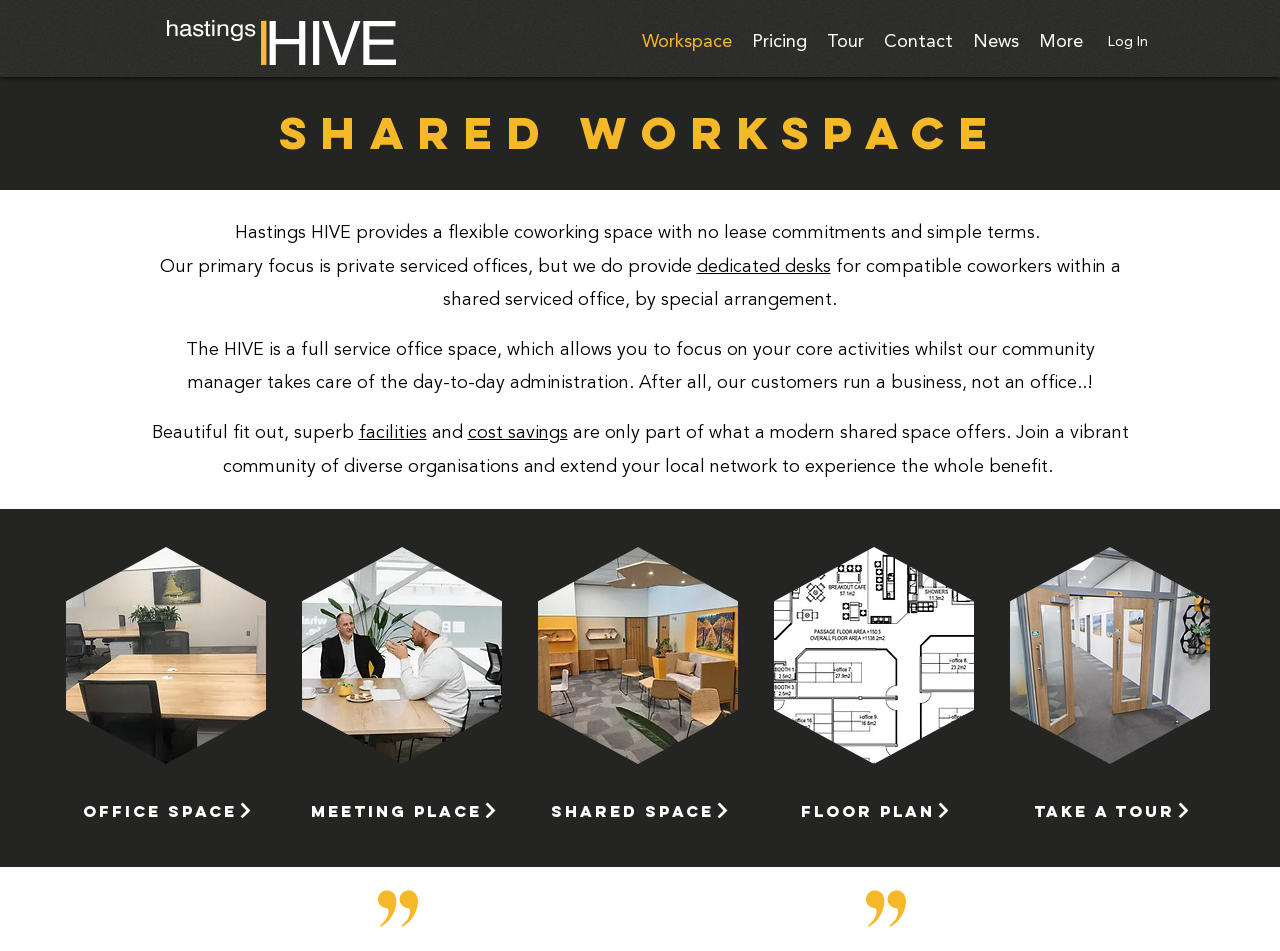Write an extensive caption that covers every aspect of the webpage.

The webpage is about Hastings Hive, a coworking space in Hastings, Hawke's Bay. At the top left, there is a logo of Hastings Hive, accompanied by a navigation menu with links to "Workspace", "Pricing", "Tour", "Contact", "News", and "More". On the top right, there is a "Log In" button.

Below the navigation menu, there is a heading that reads "Shared Workspace". The main content of the page is divided into two sections. The left section describes the benefits of Hastings Hive, including flexible coworking spaces, private serviced offices, and a full-service office space with beautiful facilities and cost savings. There are also links to "dedicated desks" and "office" within this section.

The right section features four blocks of content, each with a link and an image. The links are to "Serviced office at Hastings HIVE", "Hastings HIVE meeting space", "Hasting HIVE shared space", and "Hastings HIVE Floor Plan". Each block has a brief description and an image related to the topic.

At the bottom of the page, there are three customer quotes, each with an image, from Lisa Bentley, Peak Portfolio, and William Horvarth, Manager, ICIB.